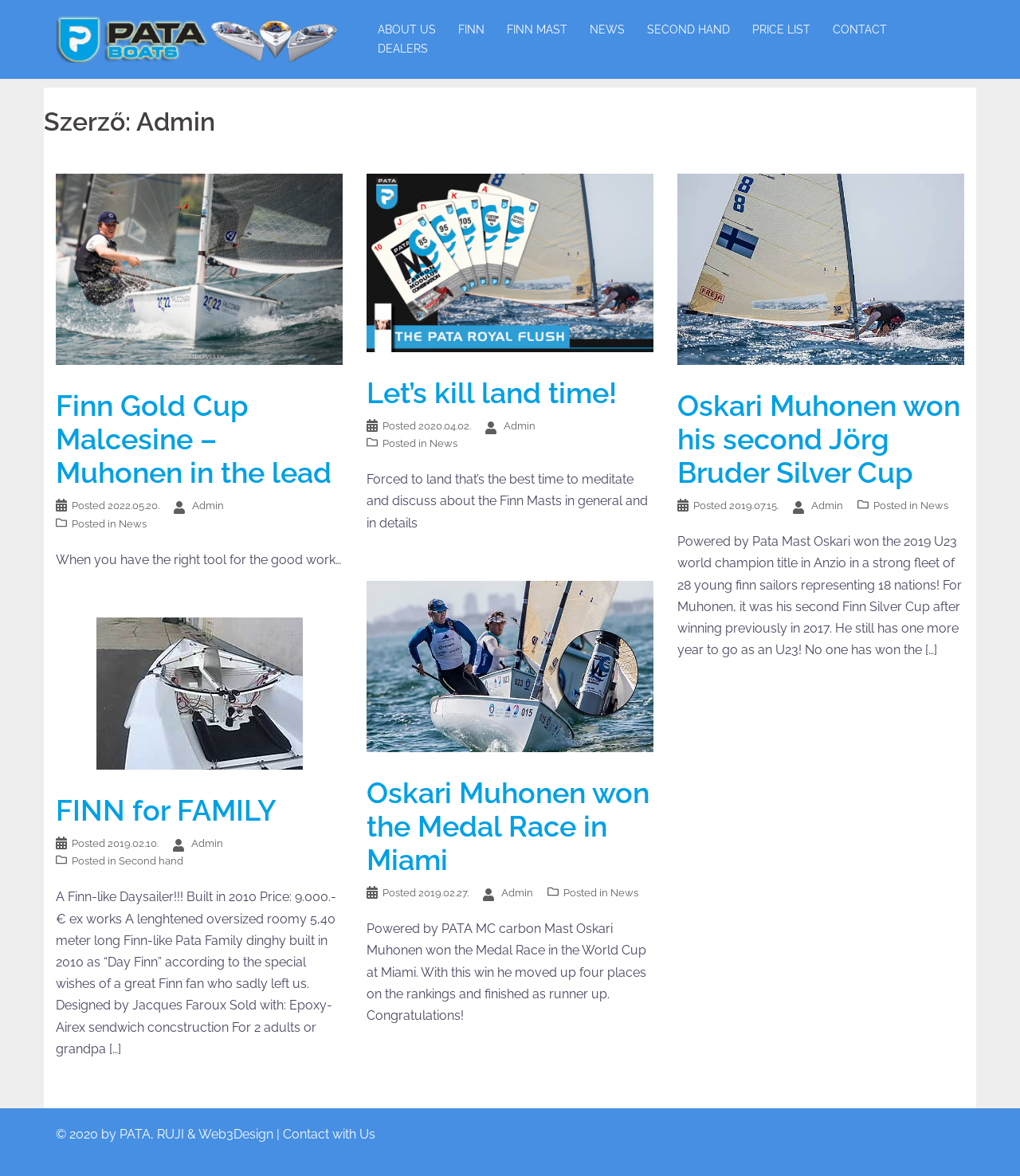Please find the bounding box coordinates for the clickable element needed to perform this instruction: "Learn more about services".

None